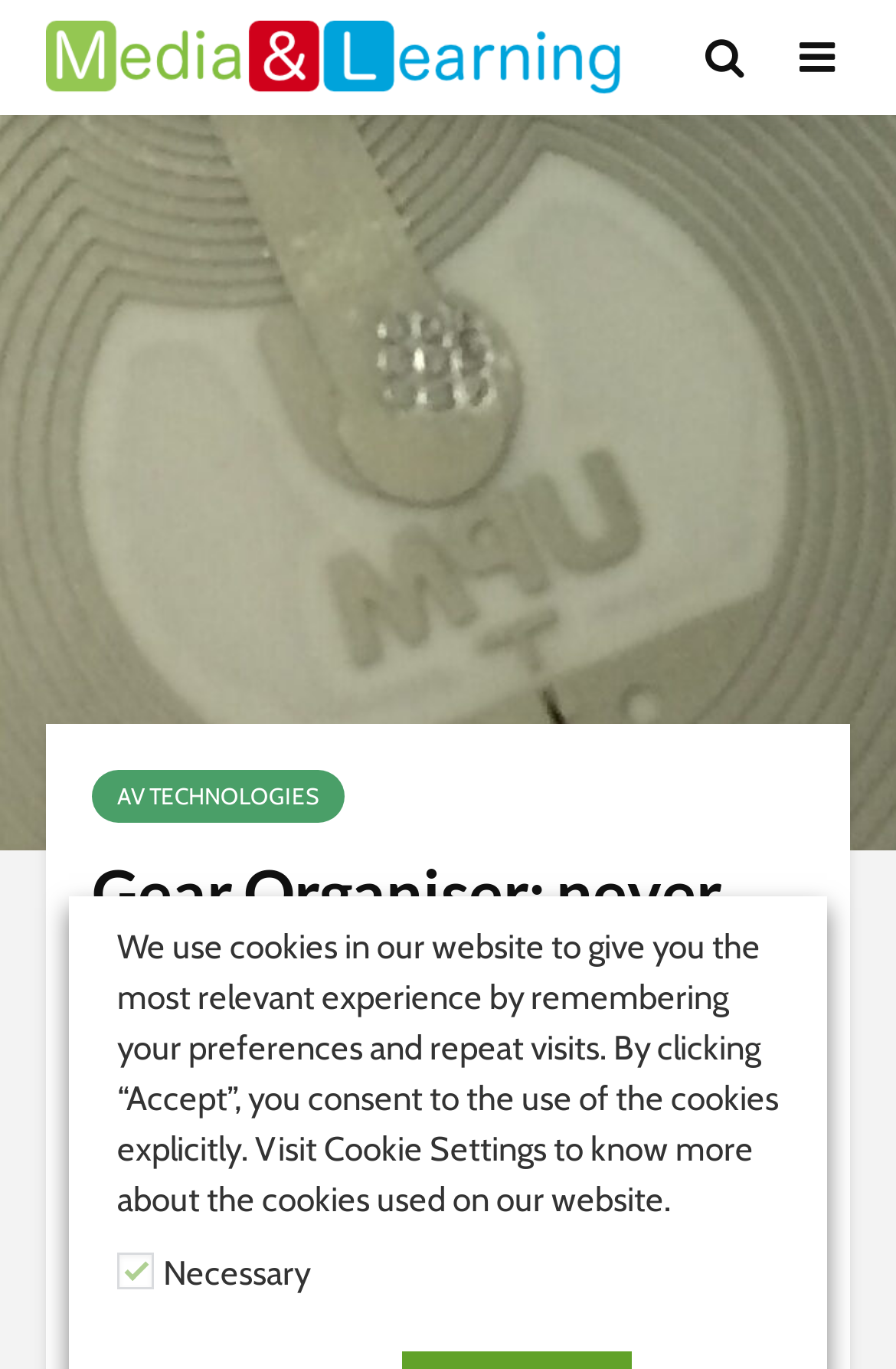Analyze the image and answer the question with as much detail as possible: 
What is the purpose of the NFC Tag Chip?

The image of the NFC Tag Chip is prominently displayed on the webpage, and the heading 'Gear Organiser: never lose a thing…' suggests that the NFC Tag Chip is related to the Gear Organizer, which is a tool to help production crews keep track of their equipment.